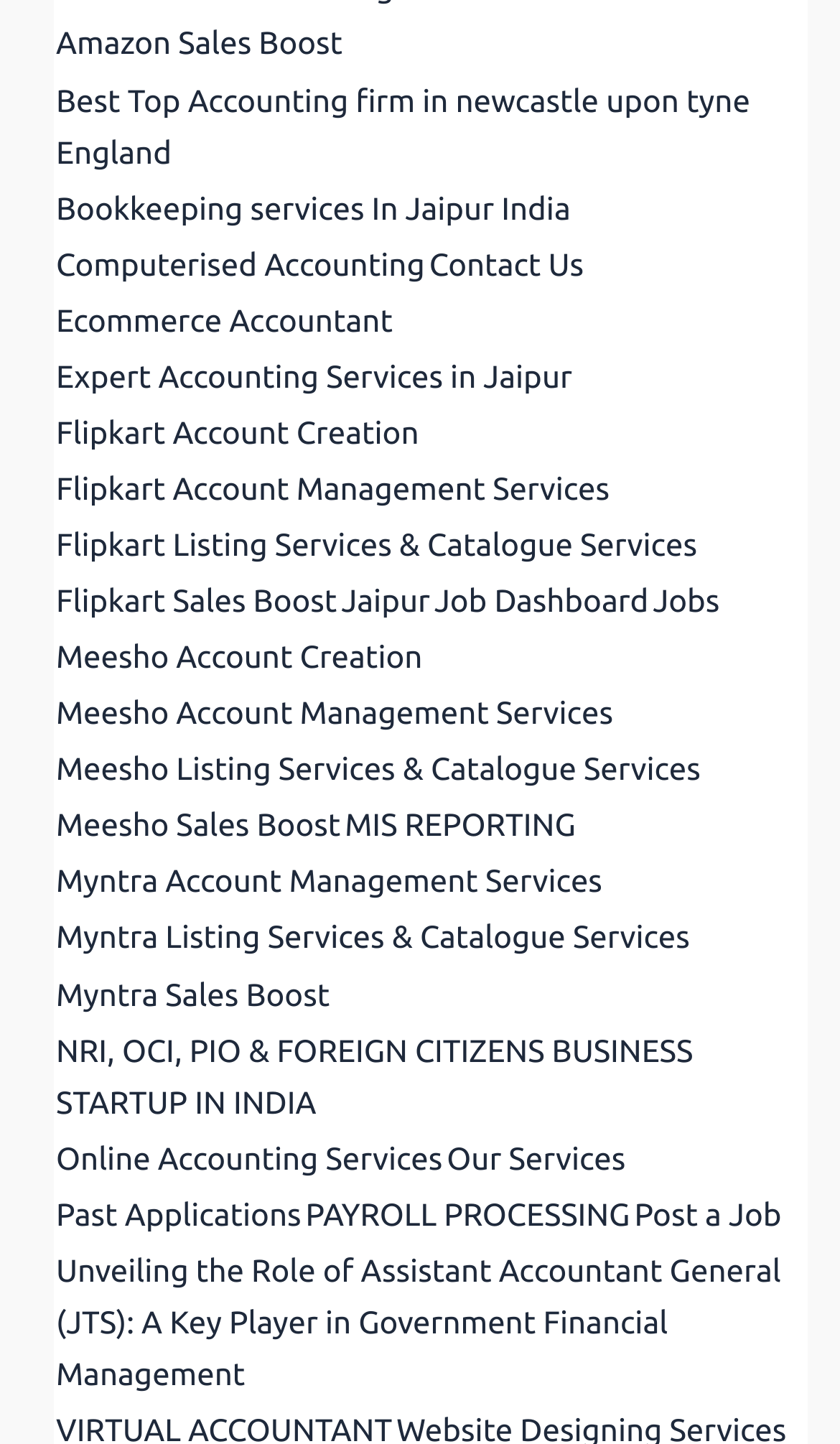How many links are related to Flipkart?
Give a one-word or short-phrase answer derived from the screenshot.

4